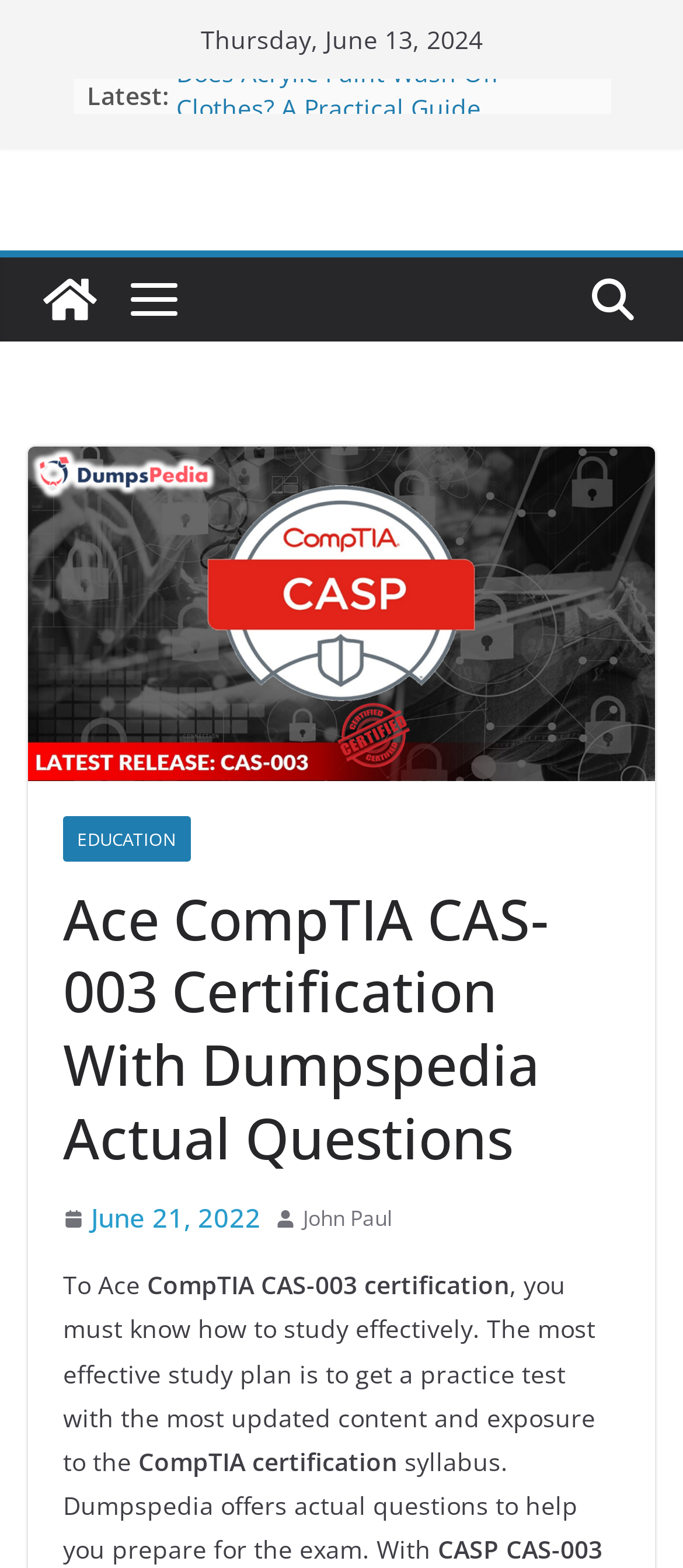What is the topic of the certification mentioned on the webpage?
Provide a detailed and well-explained answer to the question.

I found the topic 'CompTIA CAS-003' mentioned on the webpage, which is related to a certification. This information is present in the static text elements with bounding box coordinates [0.215, 0.809, 0.746, 0.83] and [0.203, 0.921, 0.582, 0.943].